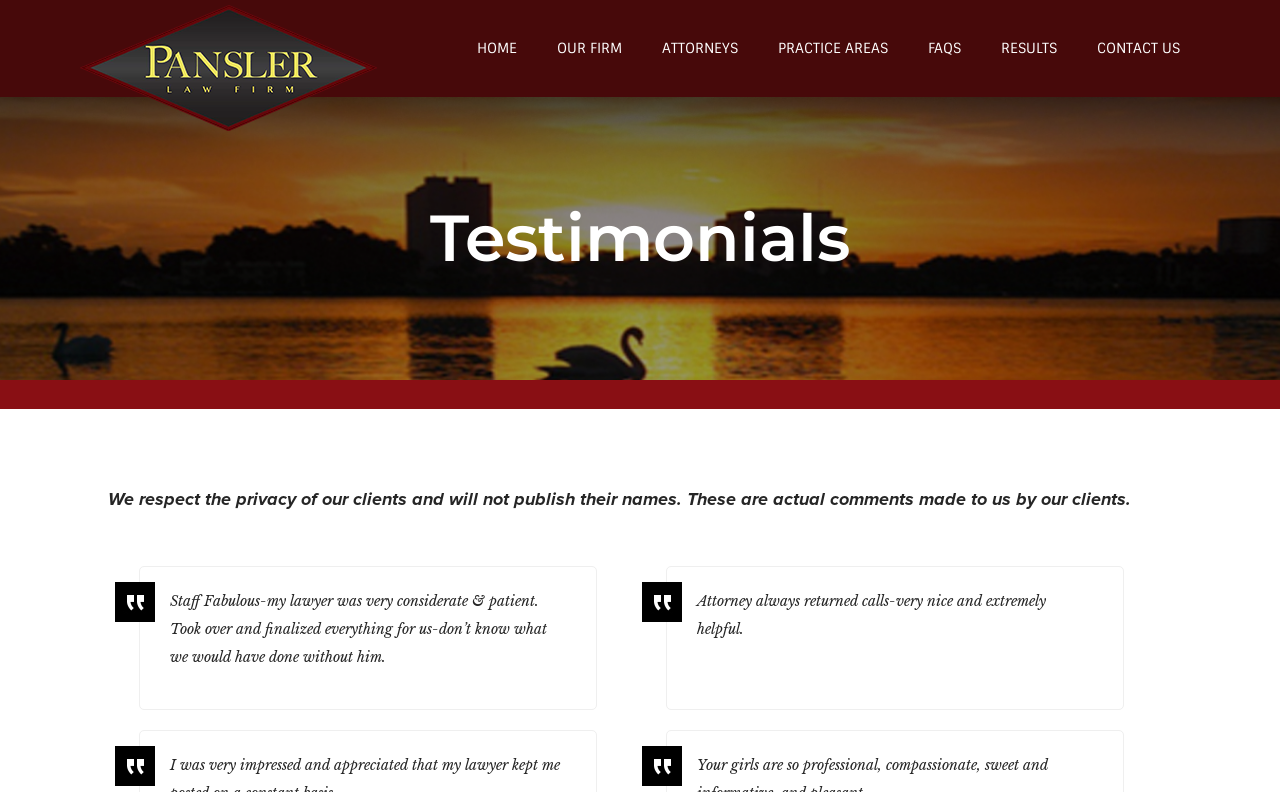What is the name of the law firm?
Using the details from the image, give an elaborate explanation to answer the question.

I determined the answer by looking at the top-left corner of the webpage, where I found a link and an image with the same text 'The Pansler Law Firm, P.A.'. This suggests that it is the name of the law firm.